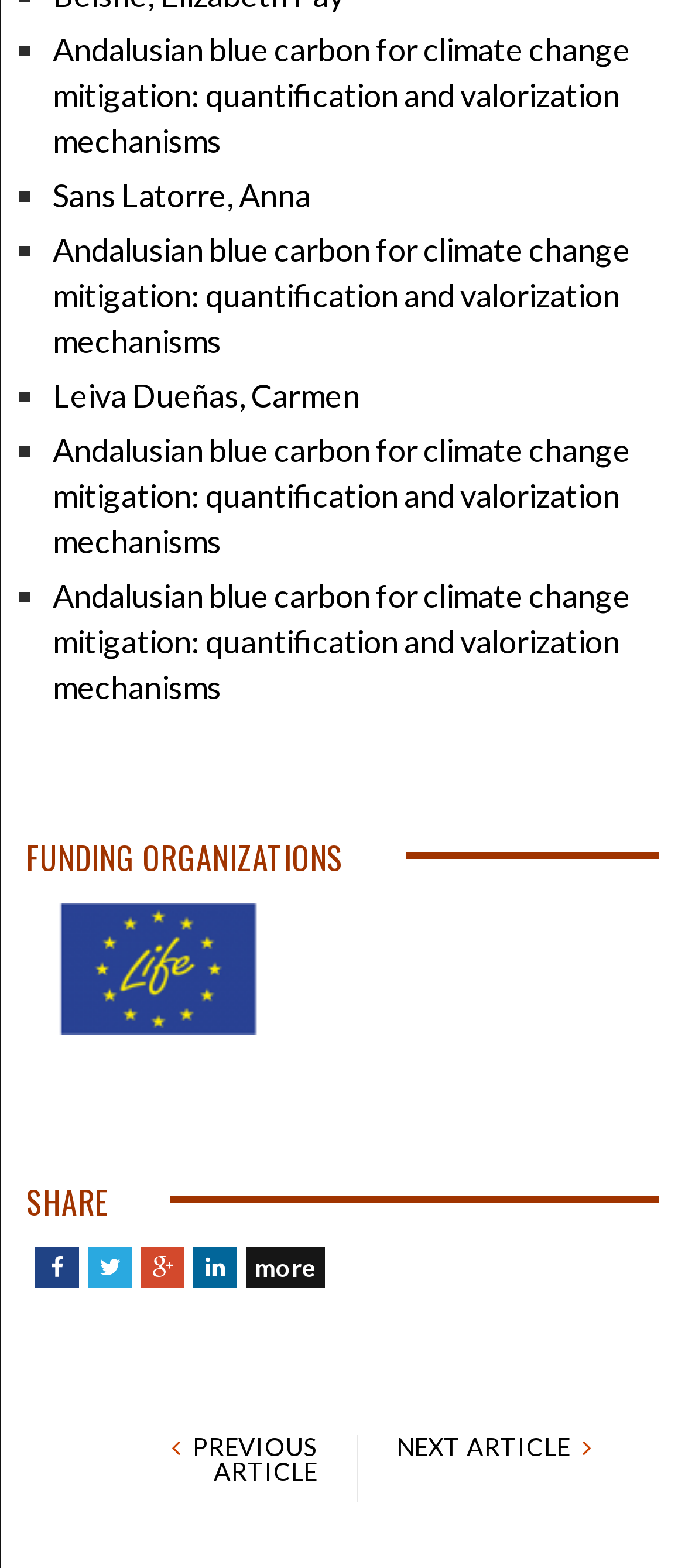How many funding organizations are listed?
Please ensure your answer to the question is detailed and covers all necessary aspects.

I counted the number of links under the 'FUNDING ORGANIZATIONS' heading and found only one link, which is 'PROYECTO LIFE'.